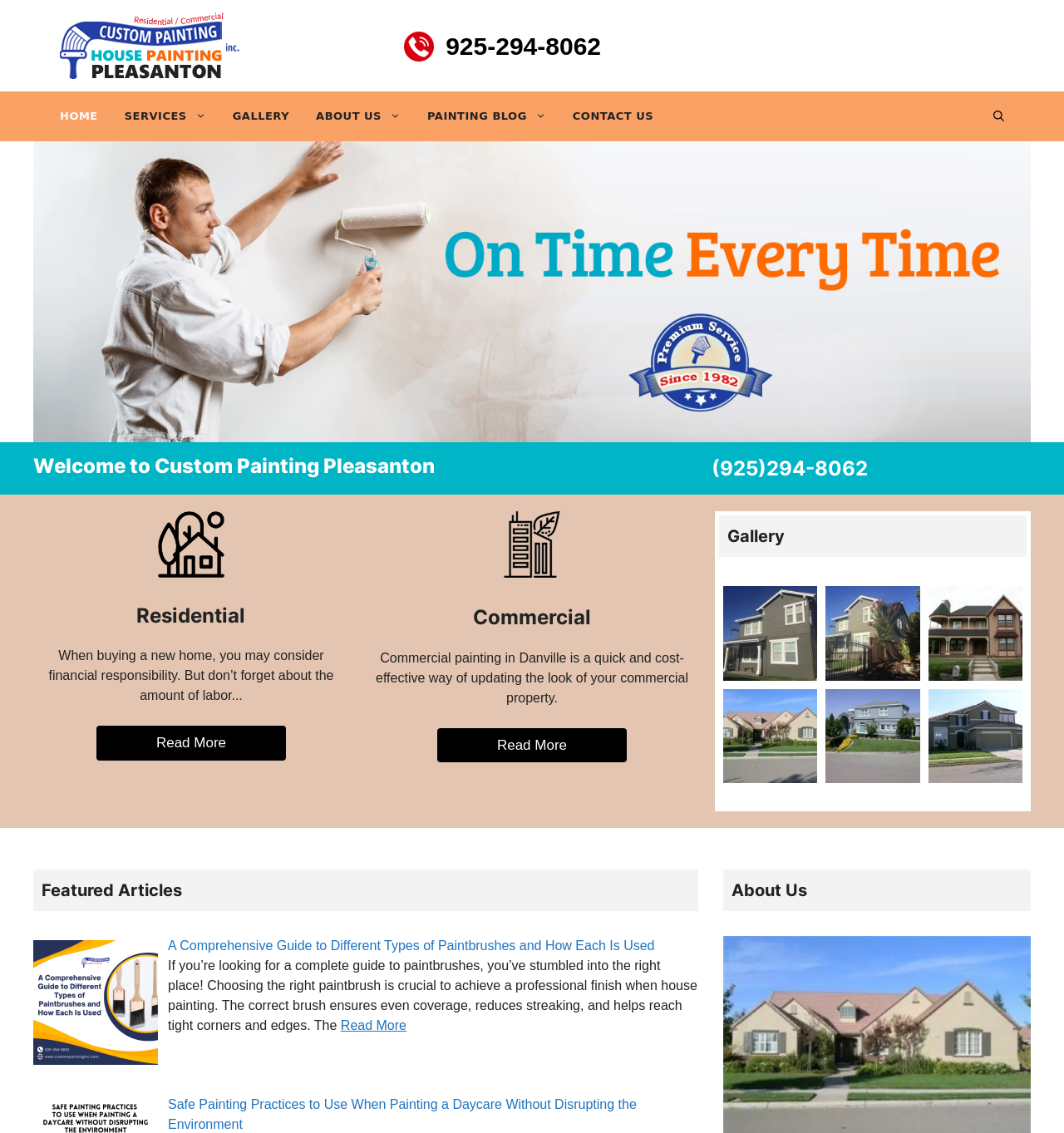What is the topic of the first featured article?
Provide a one-word or short-phrase answer based on the image.

Paintbrushes